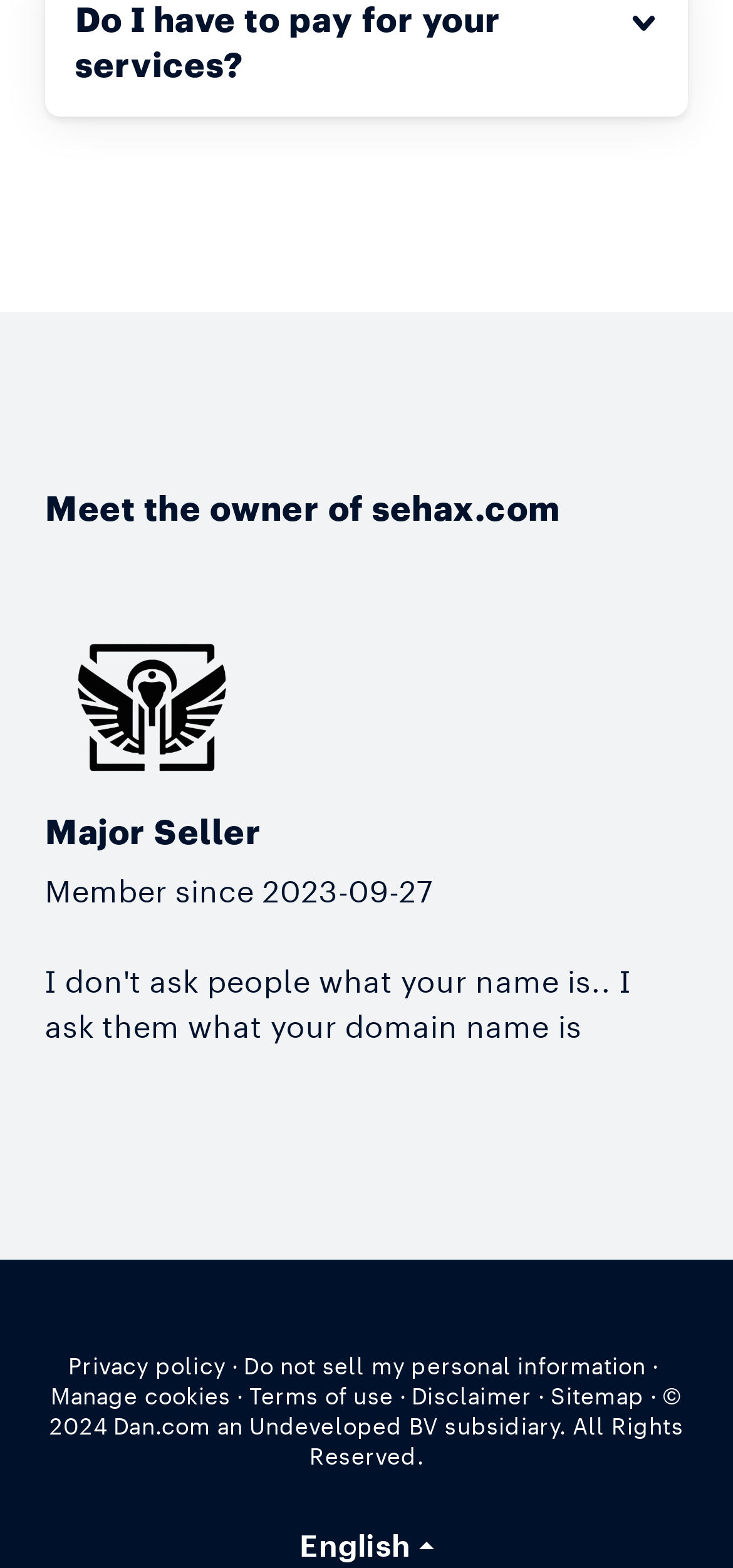Specify the bounding box coordinates of the area to click in order to follow the given instruction: "View the owner's information."

[0.062, 0.305, 0.938, 0.343]